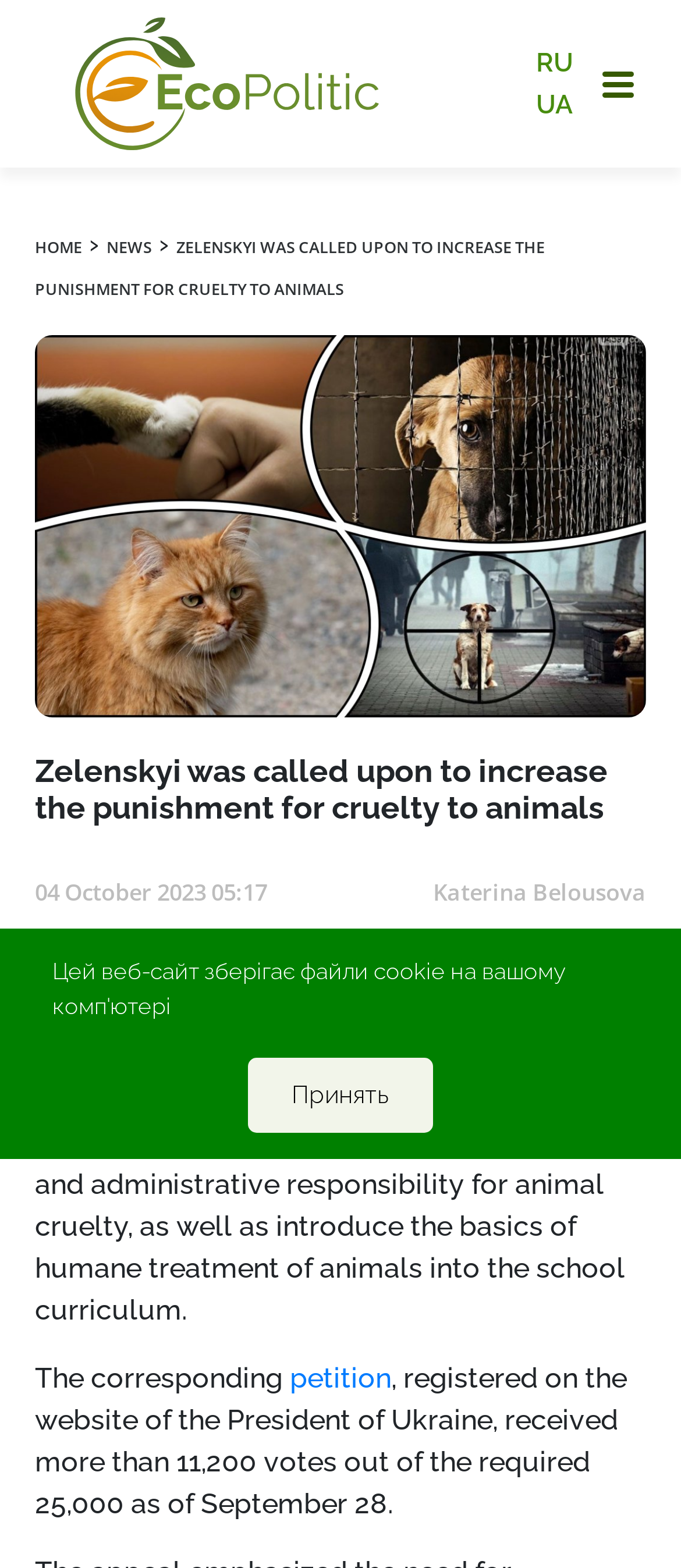Extract the main title from the webpage and generate its text.

Zelenskyi was called upon to increase the punishment for cruelty to animals